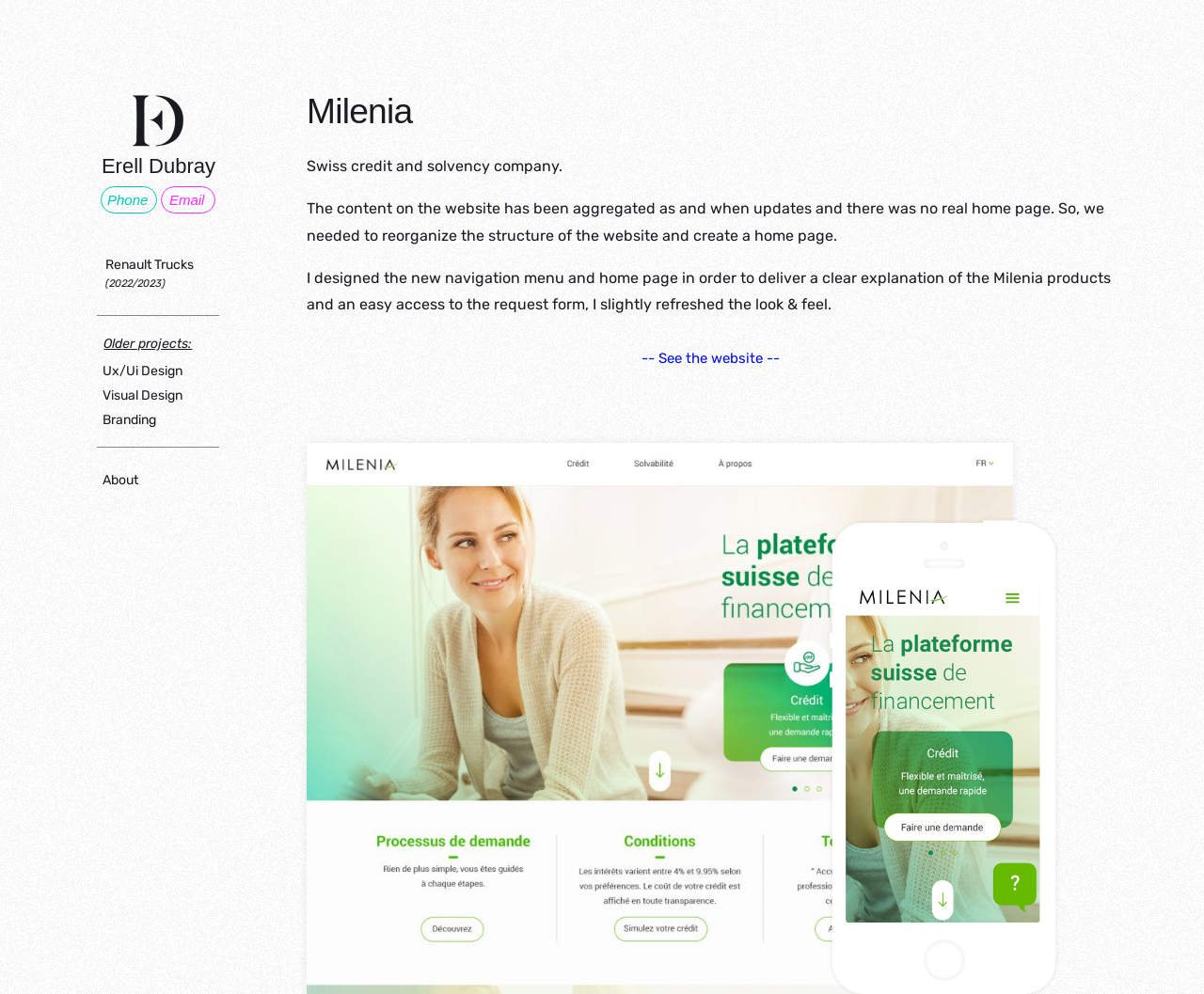Provide a brief response to the question below using a single word or phrase: 
What is the company name?

Milenia